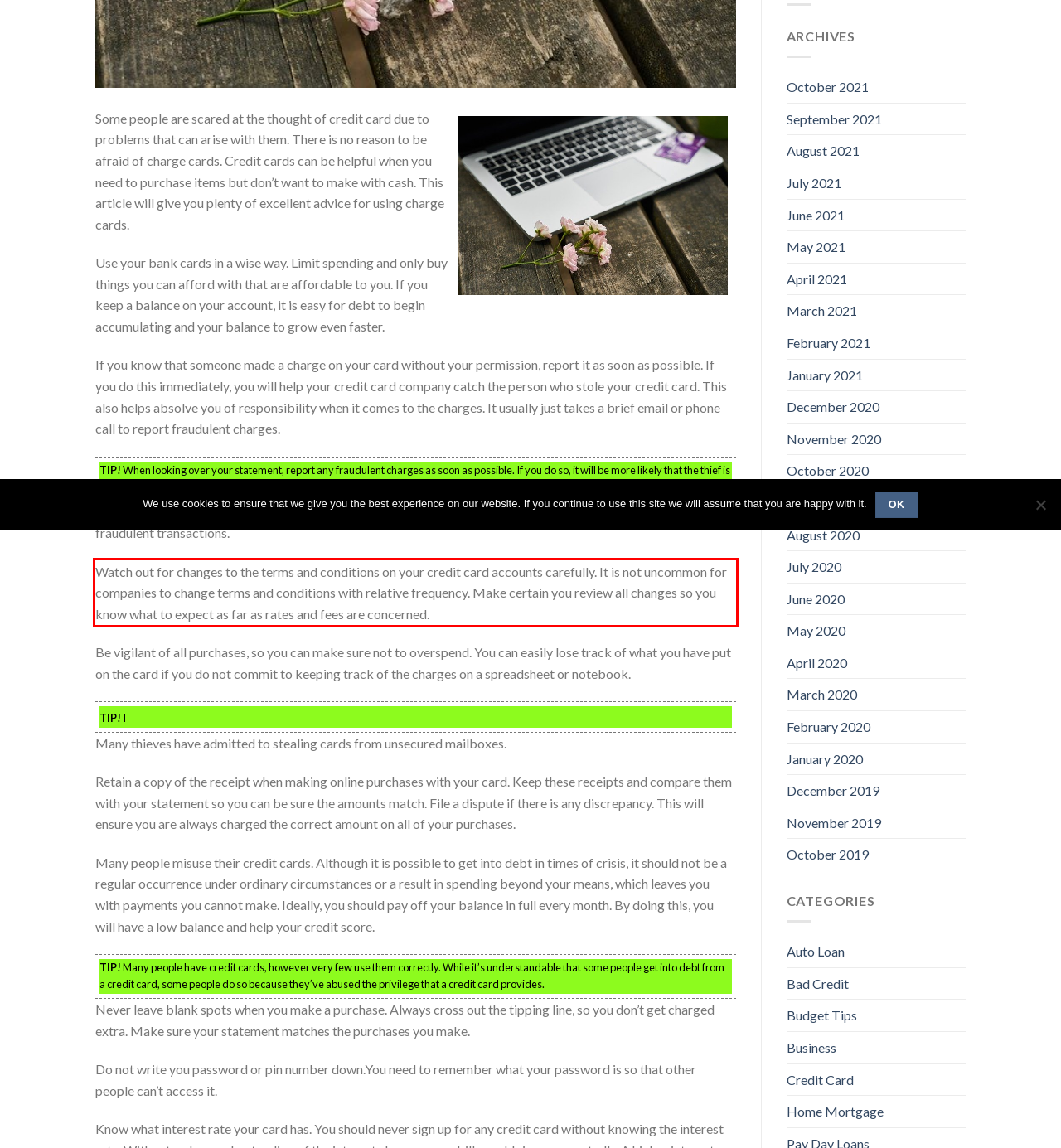With the provided screenshot of a webpage, locate the red bounding box and perform OCR to extract the text content inside it.

Watch out for changes to the terms and conditions on your credit card accounts carefully. It is not uncommon for companies to change terms and conditions with relative frequency. Make certain you review all changes so you know what to expect as far as rates and fees are concerned.